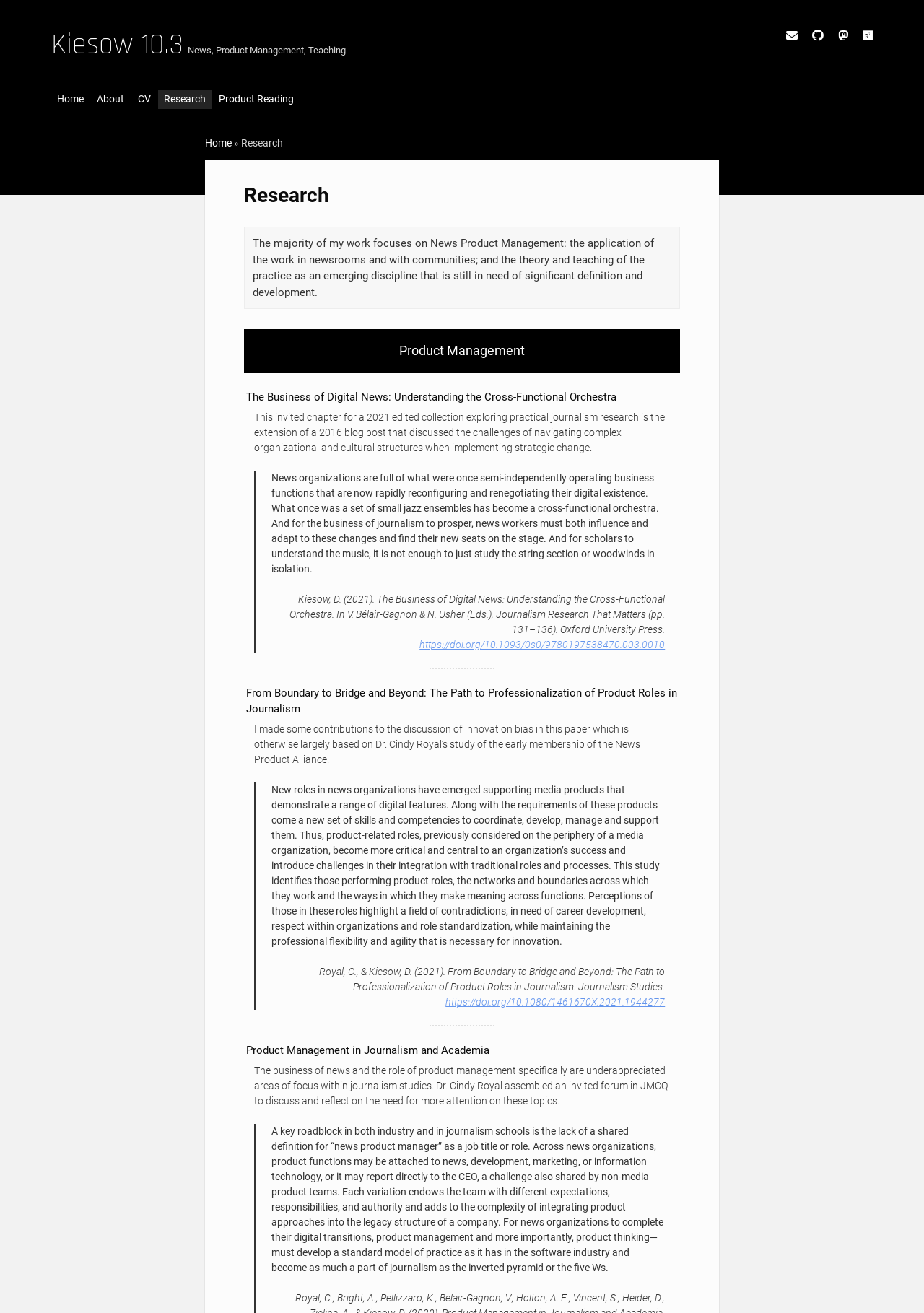Can you identify the bounding box coordinates of the clickable region needed to carry out this instruction: 'Click on the 'Home' link'? The coordinates should be four float numbers within the range of 0 to 1, stated as [left, top, right, bottom].

[0.056, 0.069, 0.097, 0.083]